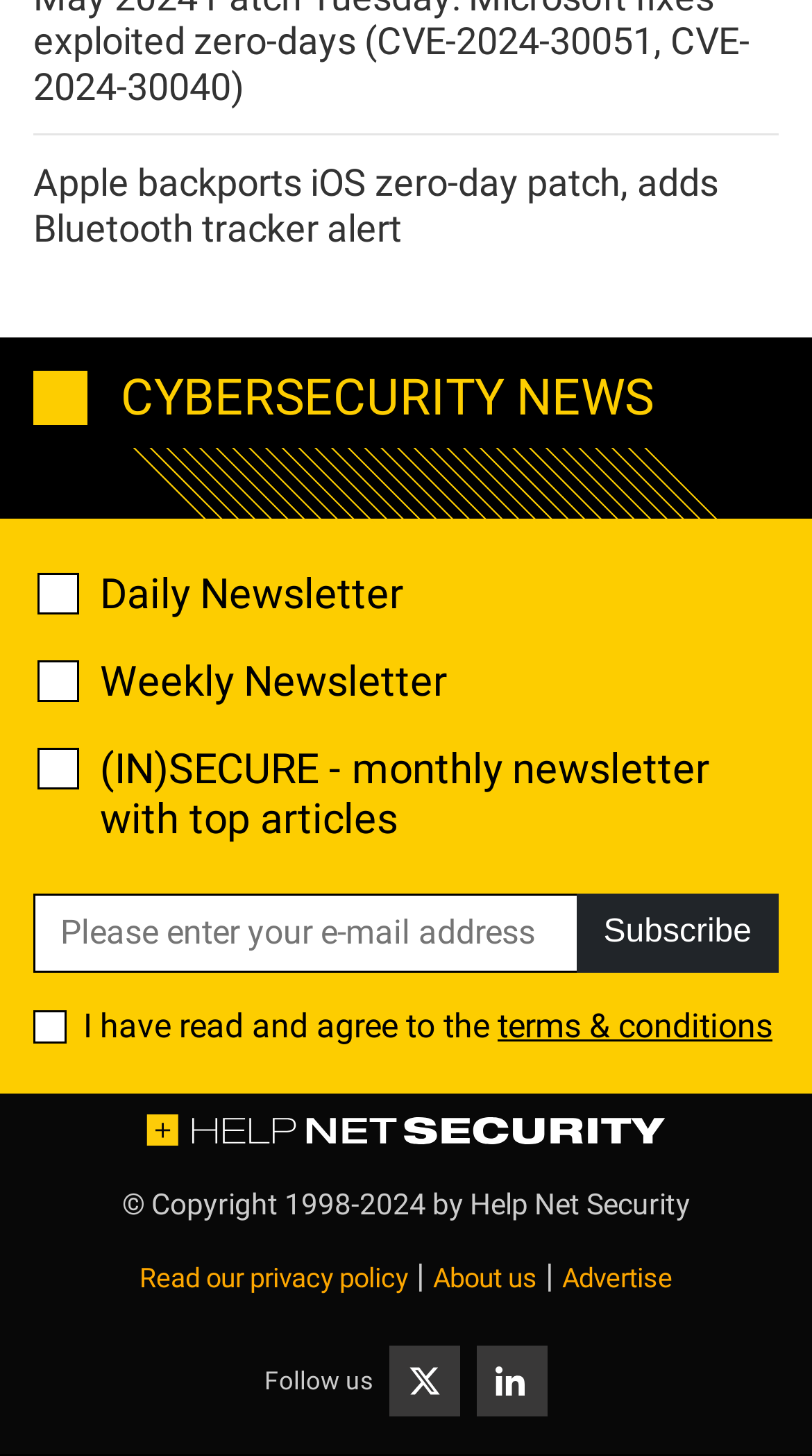Please identify the bounding box coordinates of the element I need to click to follow this instruction: "Enter your email address".

[0.041, 0.614, 0.712, 0.668]